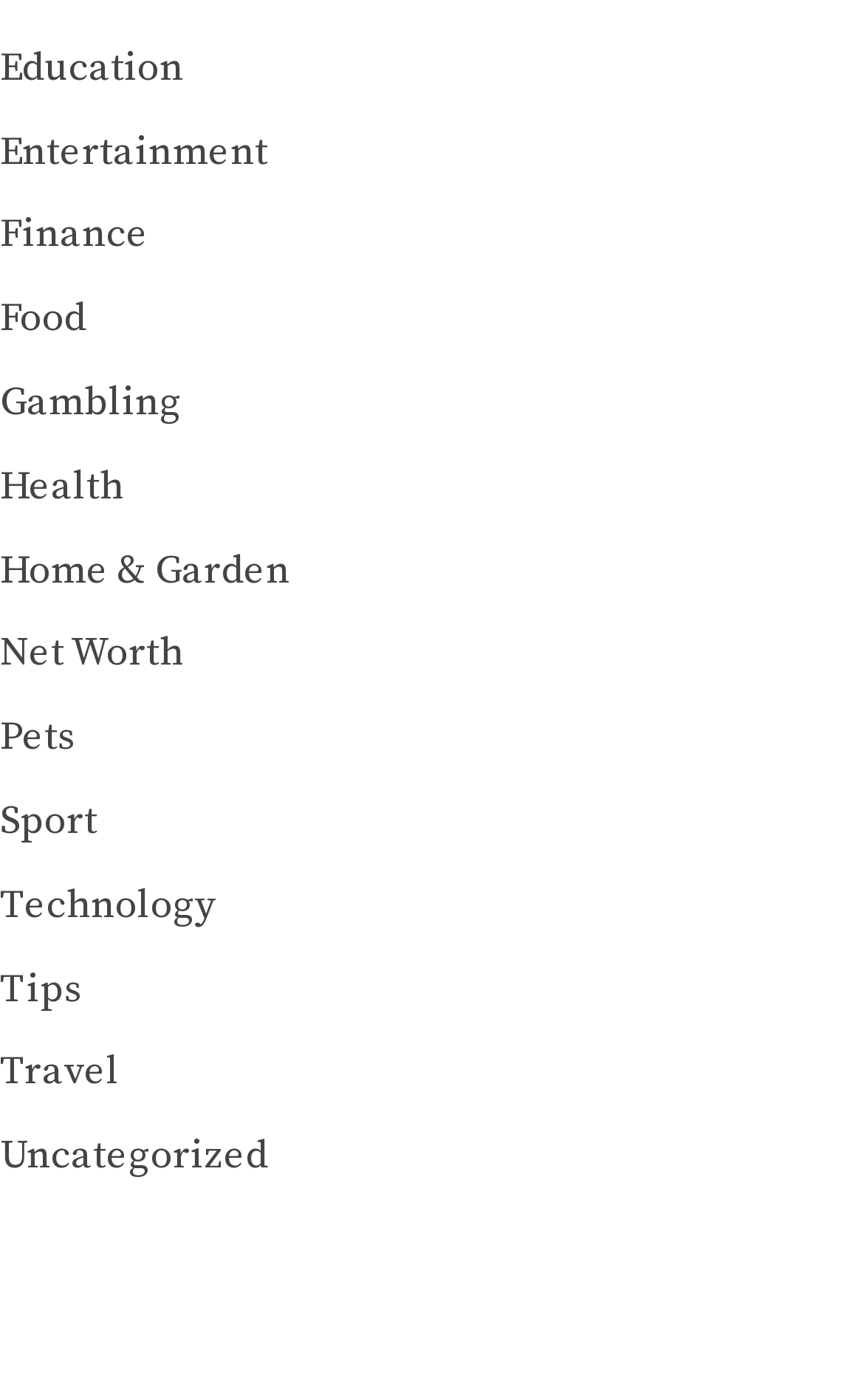Please specify the bounding box coordinates of the clickable region to carry out the following instruction: "Learn about Technology". The coordinates should be four float numbers between 0 and 1, in the format [left, top, right, bottom].

[0.0, 0.628, 0.249, 0.664]